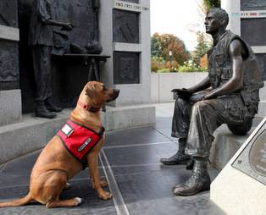Please provide a one-word or phrase answer to the question: 
What is the atmosphere of the memorial setting?

serene